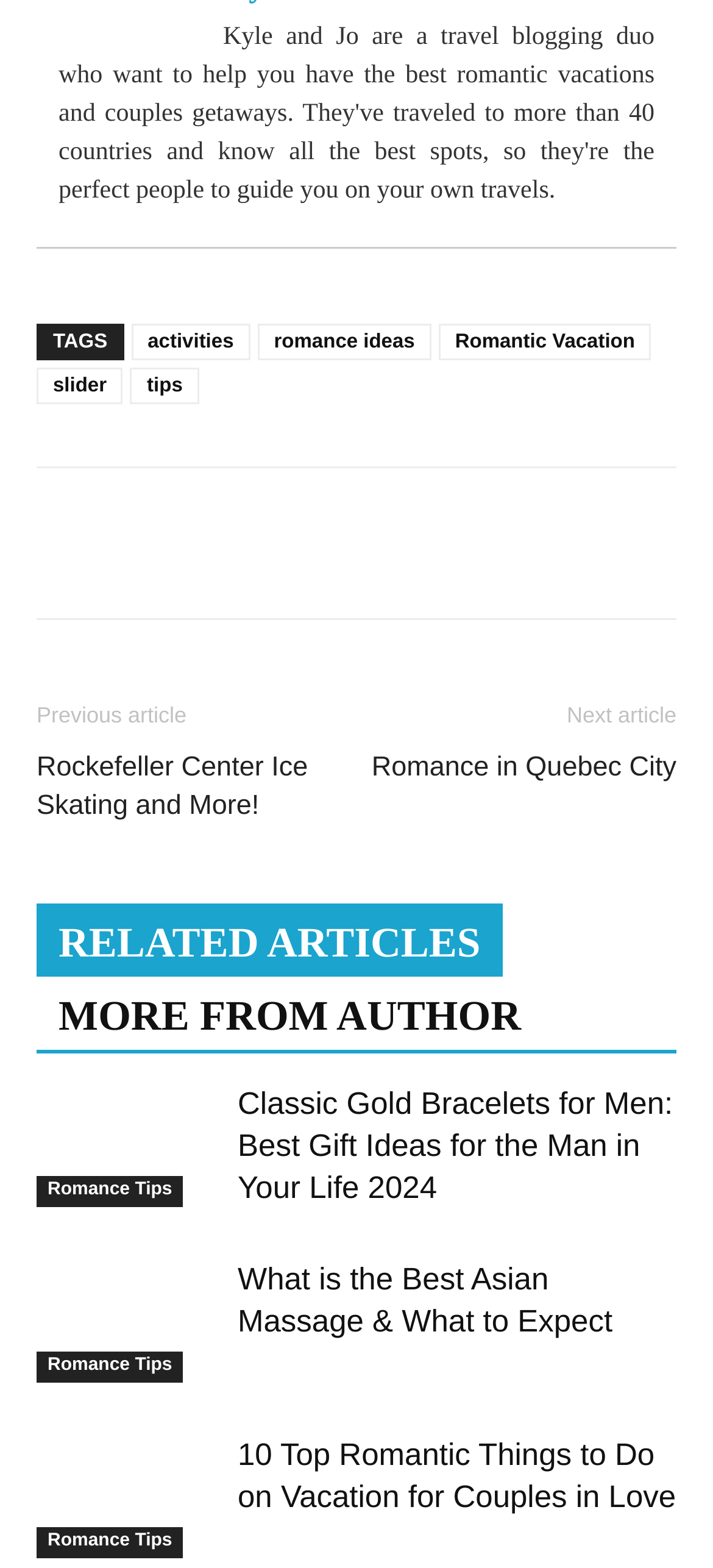Is the webpage about a specific romantic vacation?
Provide a fully detailed and comprehensive answer to the question.

The webpage does not seem to be about a specific romantic vacation because it provides 'romantic vacation ideas' and has links to various tags and categories, suggesting that it is a general resource for romantic vacation planning.